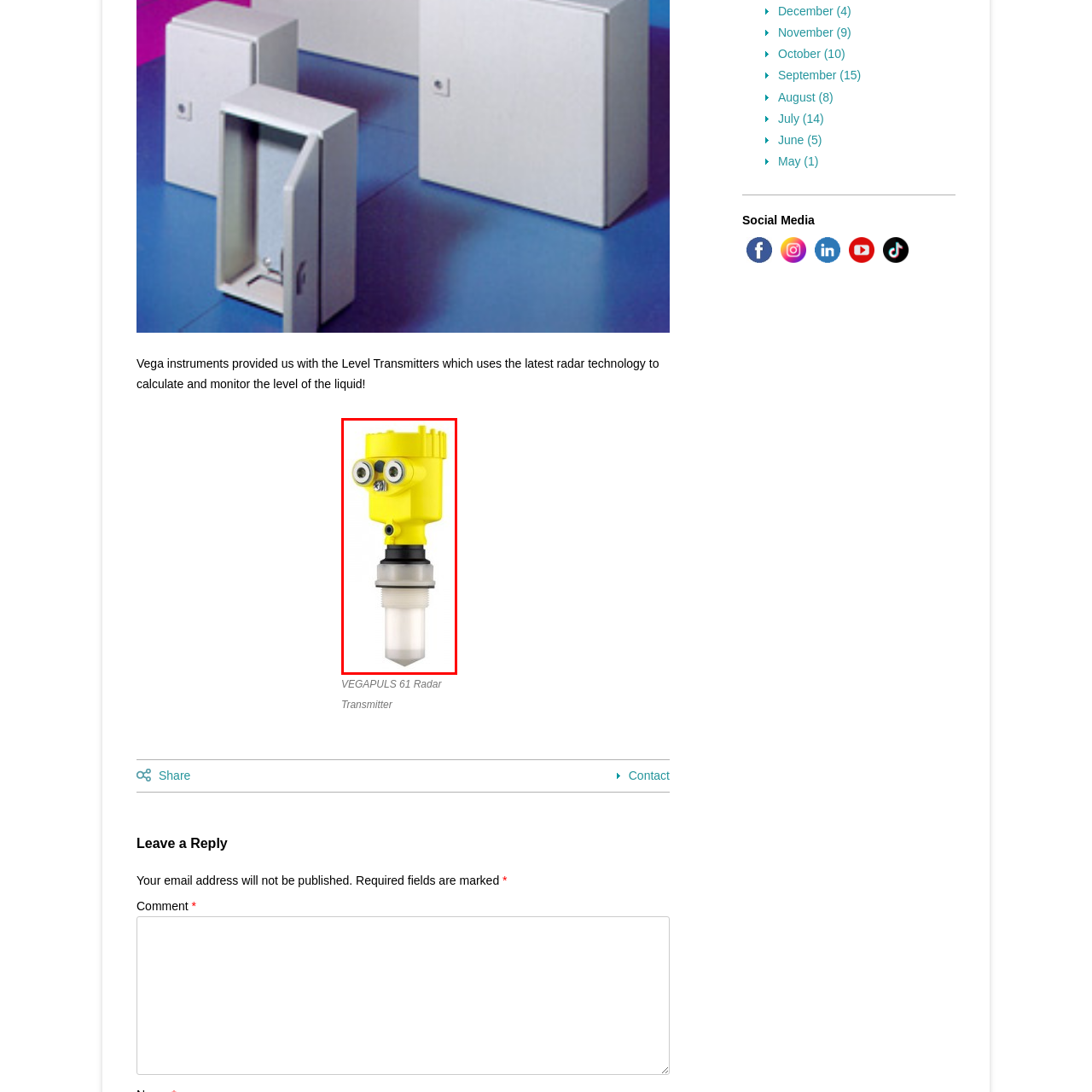What technology does the device utilize?
Look at the image inside the red bounding box and craft a detailed answer using the visual details you can see.

According to the caption, the VEGAPULS 61 Radar Transmitter 'utilizes advanced radar technology to accurately calculate and monitor the liquid levels', which implies that the device uses radar technology.